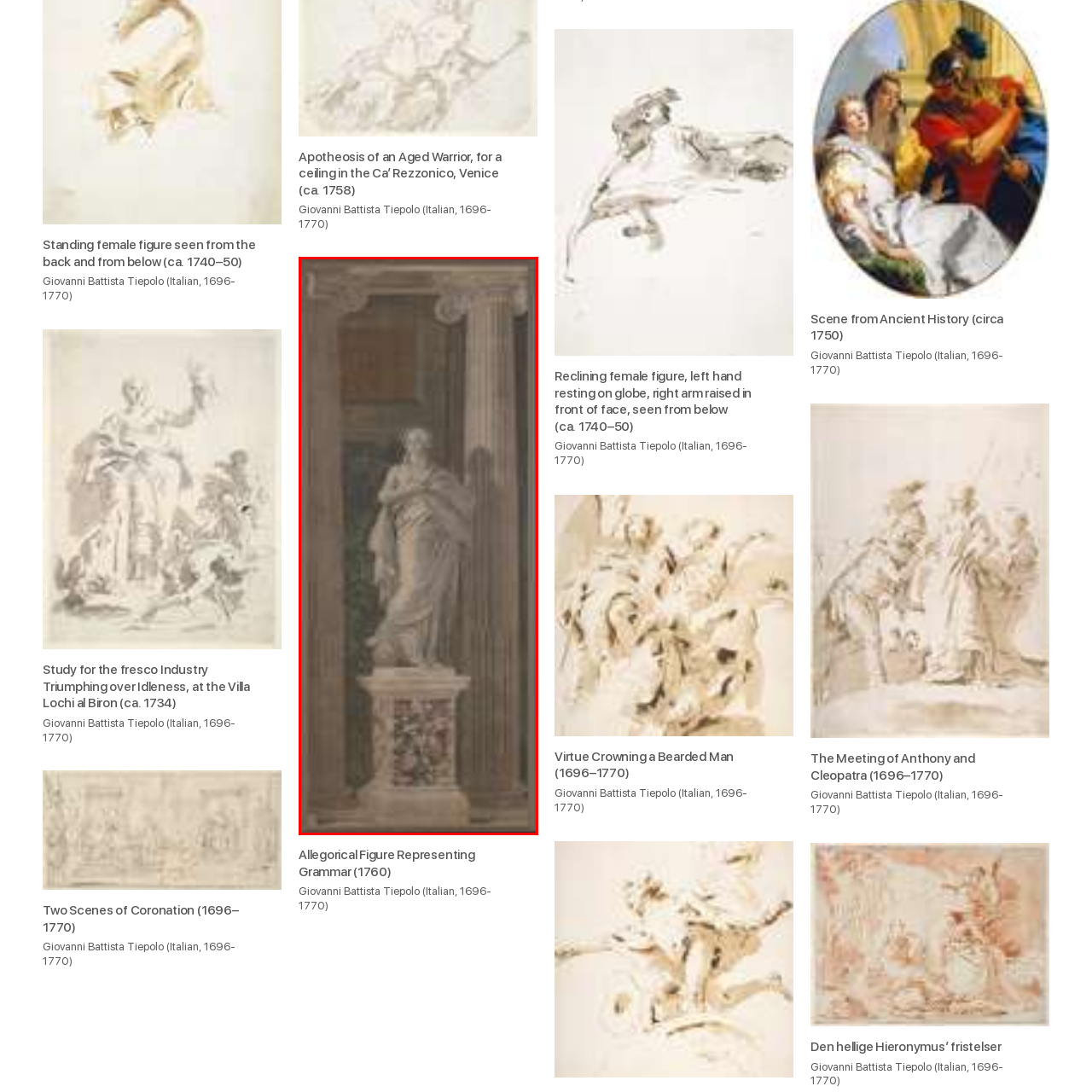What is the figure resting beside?
Inspect the image inside the red bounding box and answer the question with as much detail as you can.

The caption describes the figure as resting beside a column, conveying a sense of classical grandeur, which suggests that the column is a symbol of ancient Greek or Roman architecture.